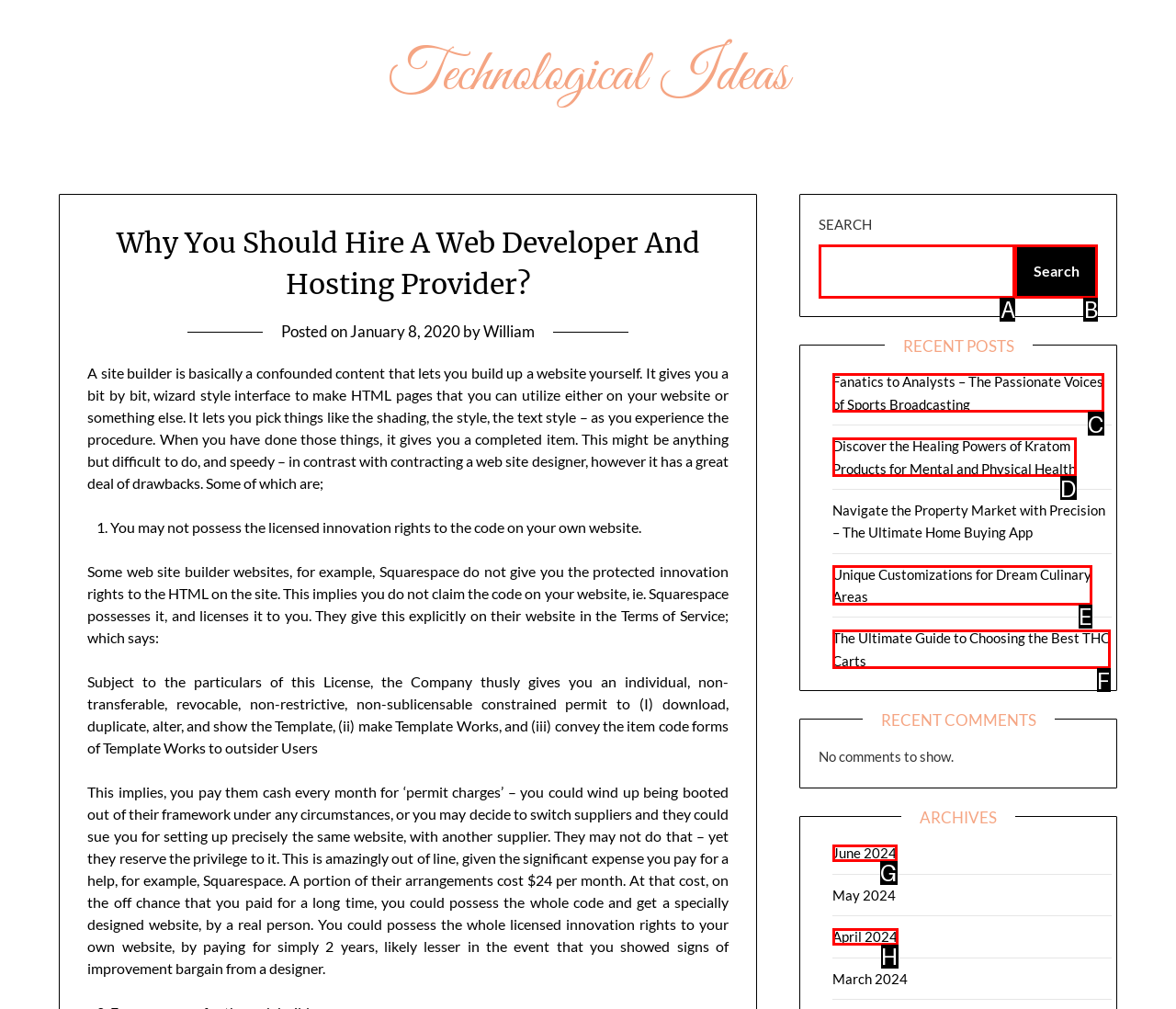Identify the bounding box that corresponds to: parent_node: Search name="s"
Respond with the letter of the correct option from the provided choices.

A